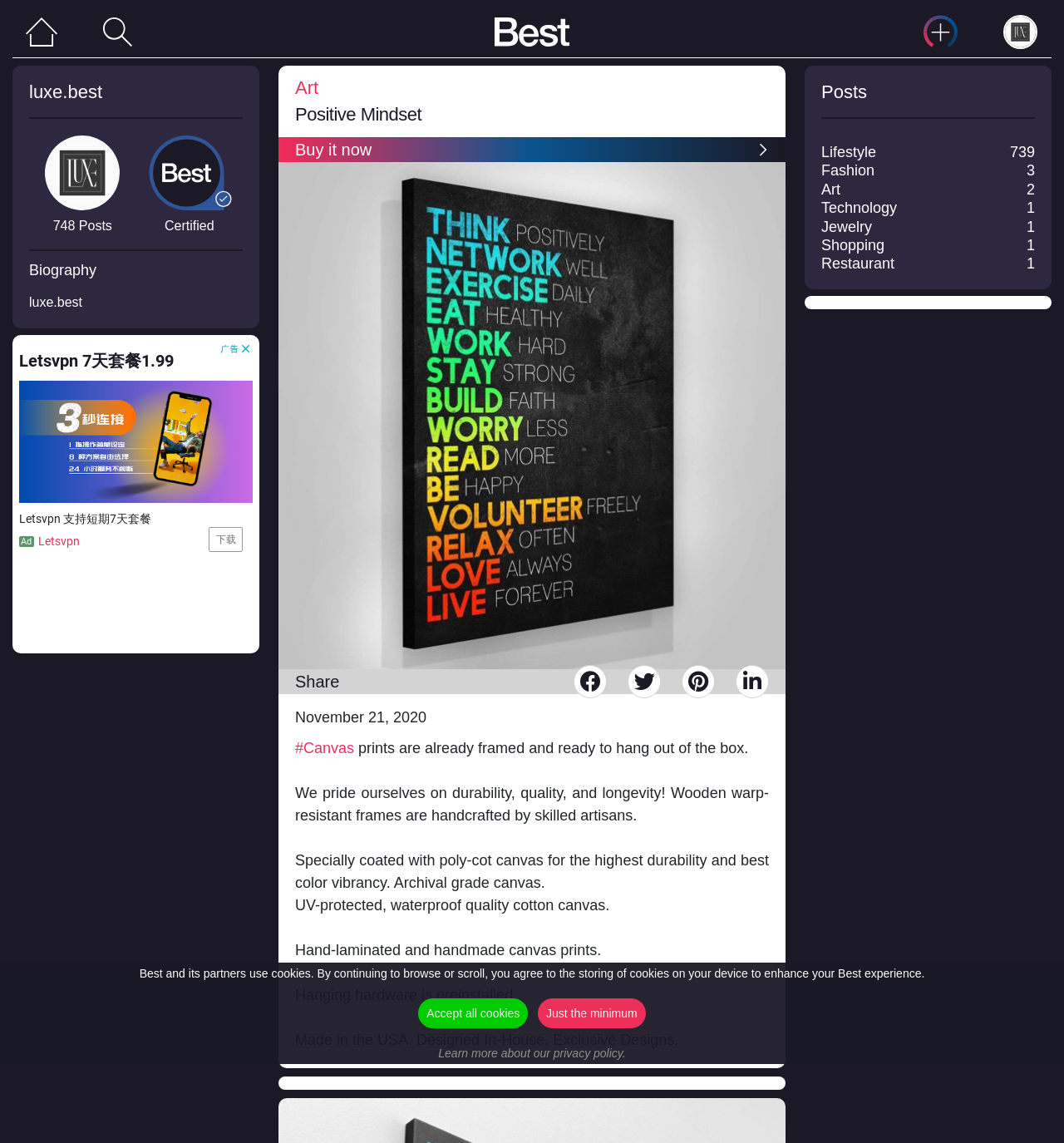Please identify the bounding box coordinates of the clickable region that I should interact with to perform the following instruction: "Click on Home". The coordinates should be expressed as four float numbers between 0 and 1, i.e., [left, top, right, bottom].

[0.024, 0.017, 0.059, 0.036]